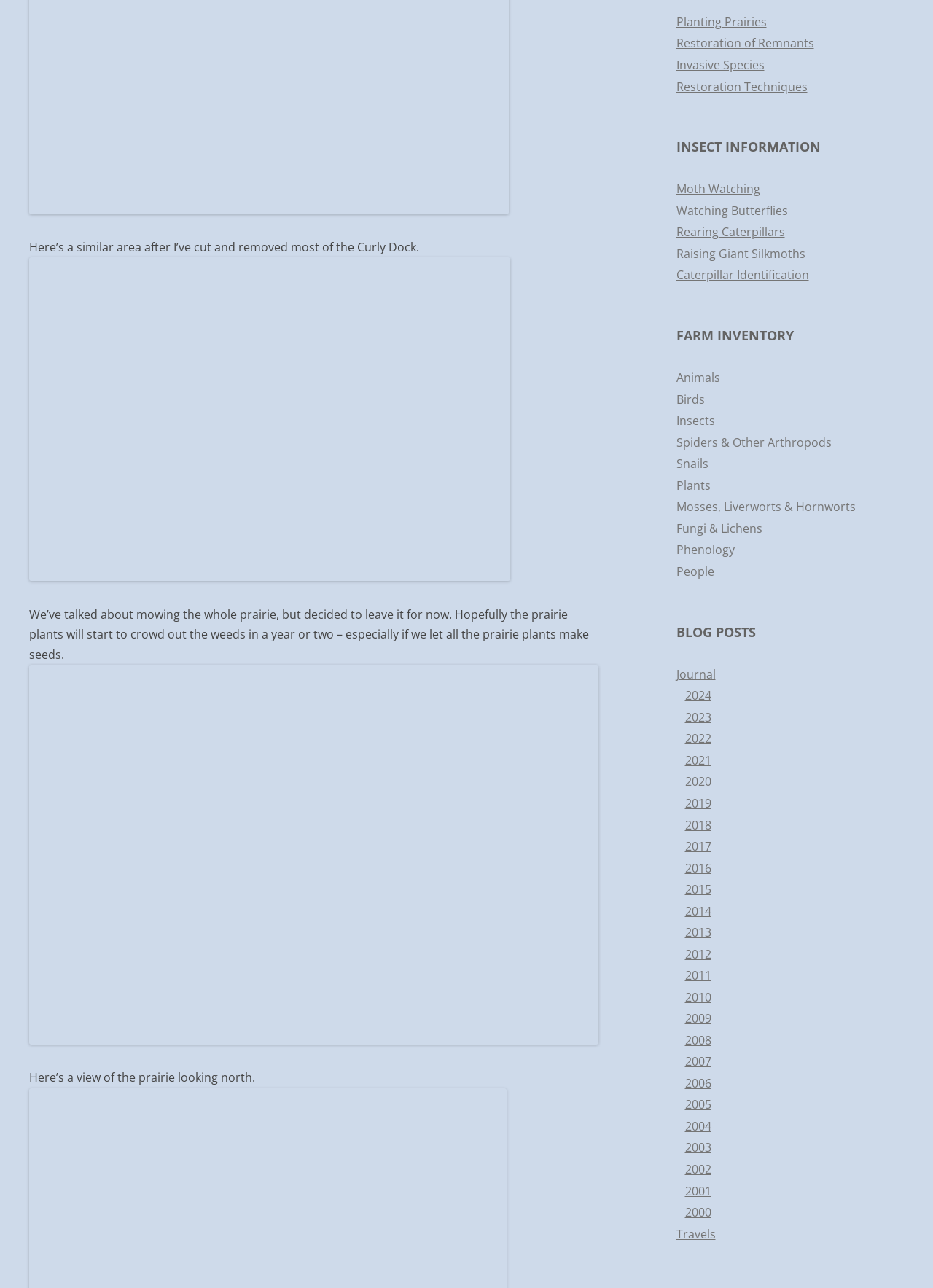Determine the coordinates of the bounding box for the clickable area needed to execute this instruction: "Explore 'Fungi & Lichens'".

[0.725, 0.404, 0.817, 0.416]